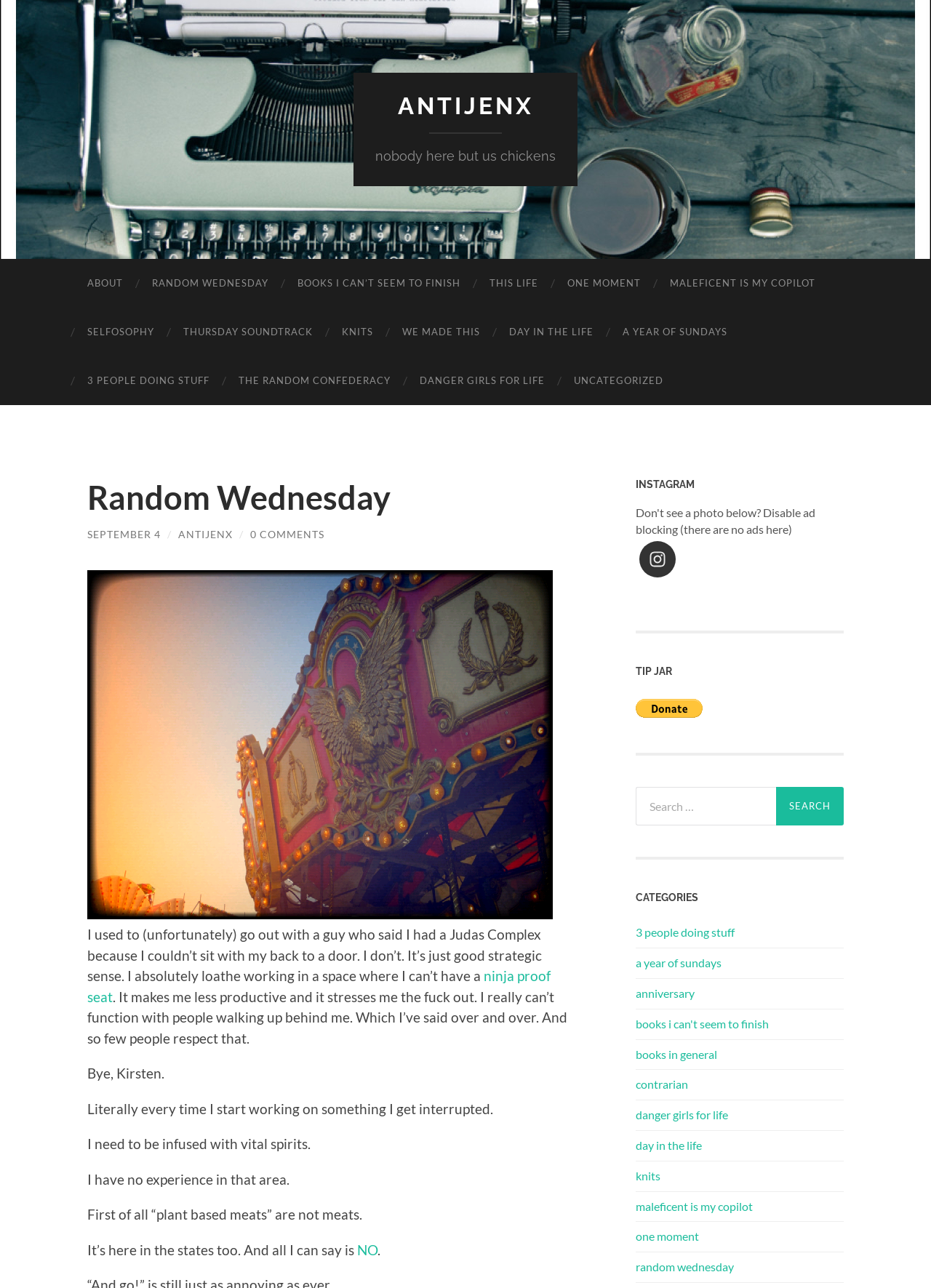Kindly determine the bounding box coordinates for the clickable area to achieve the given instruction: "Select a category".

None